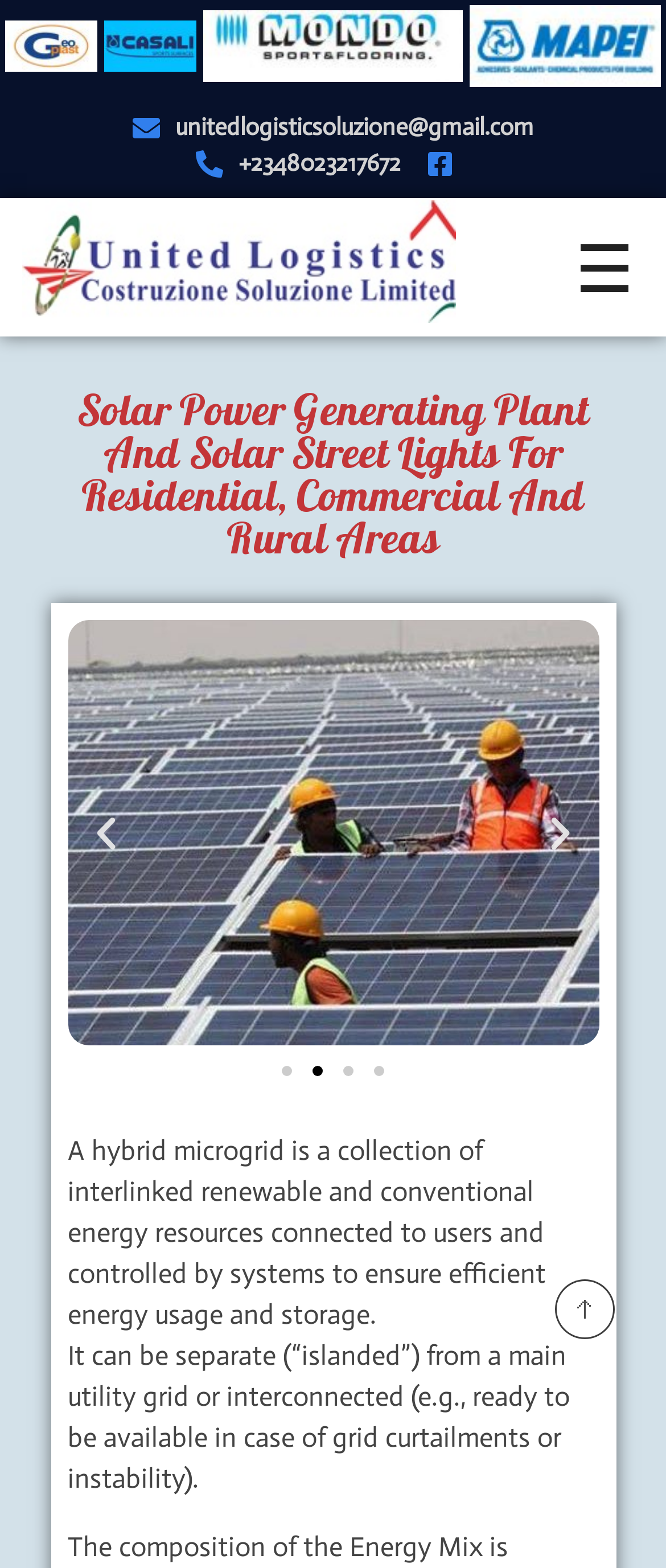Give a concise answer of one word or phrase to the question: 
What is a hybrid microgrid?

A collection of interlinked energy resources